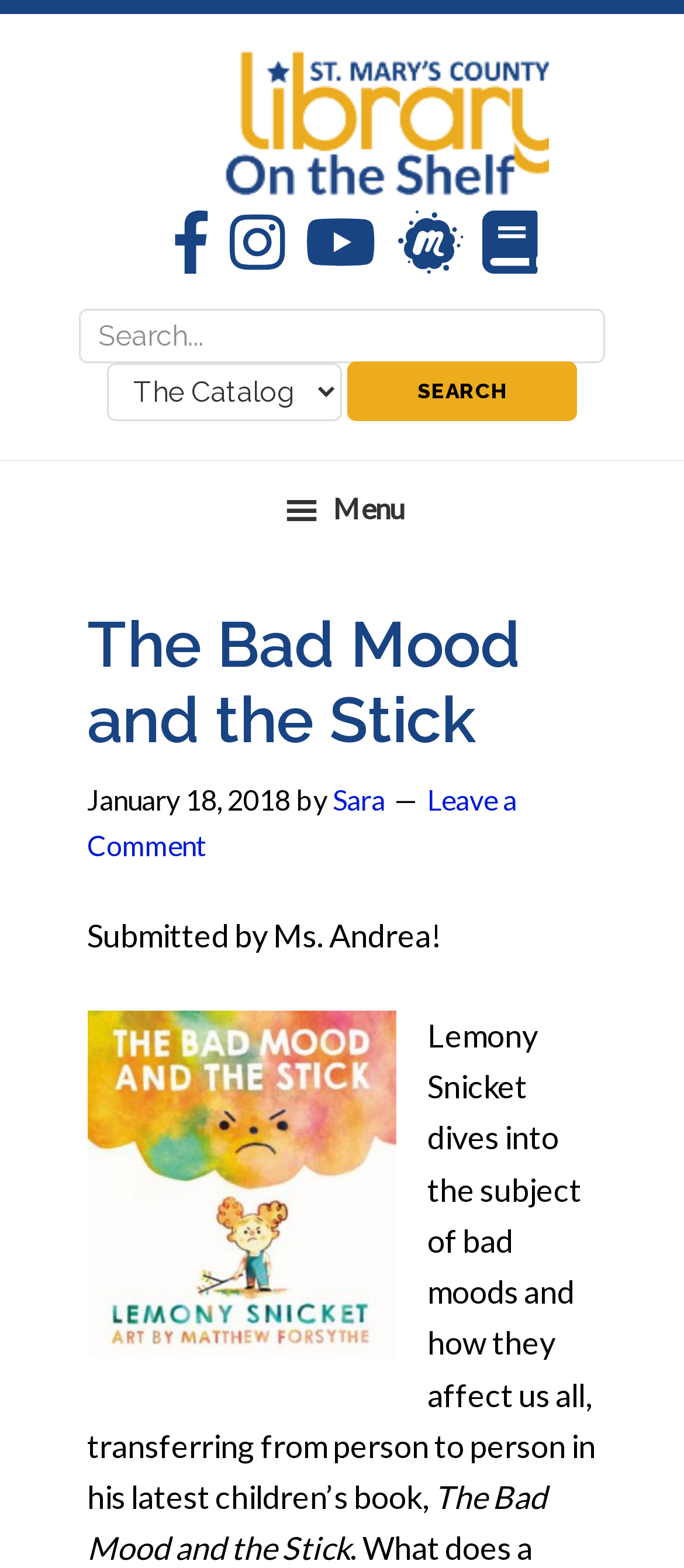Point out the bounding box coordinates of the section to click in order to follow this instruction: "Click on Facebook".

[0.222, 0.134, 0.305, 0.179]